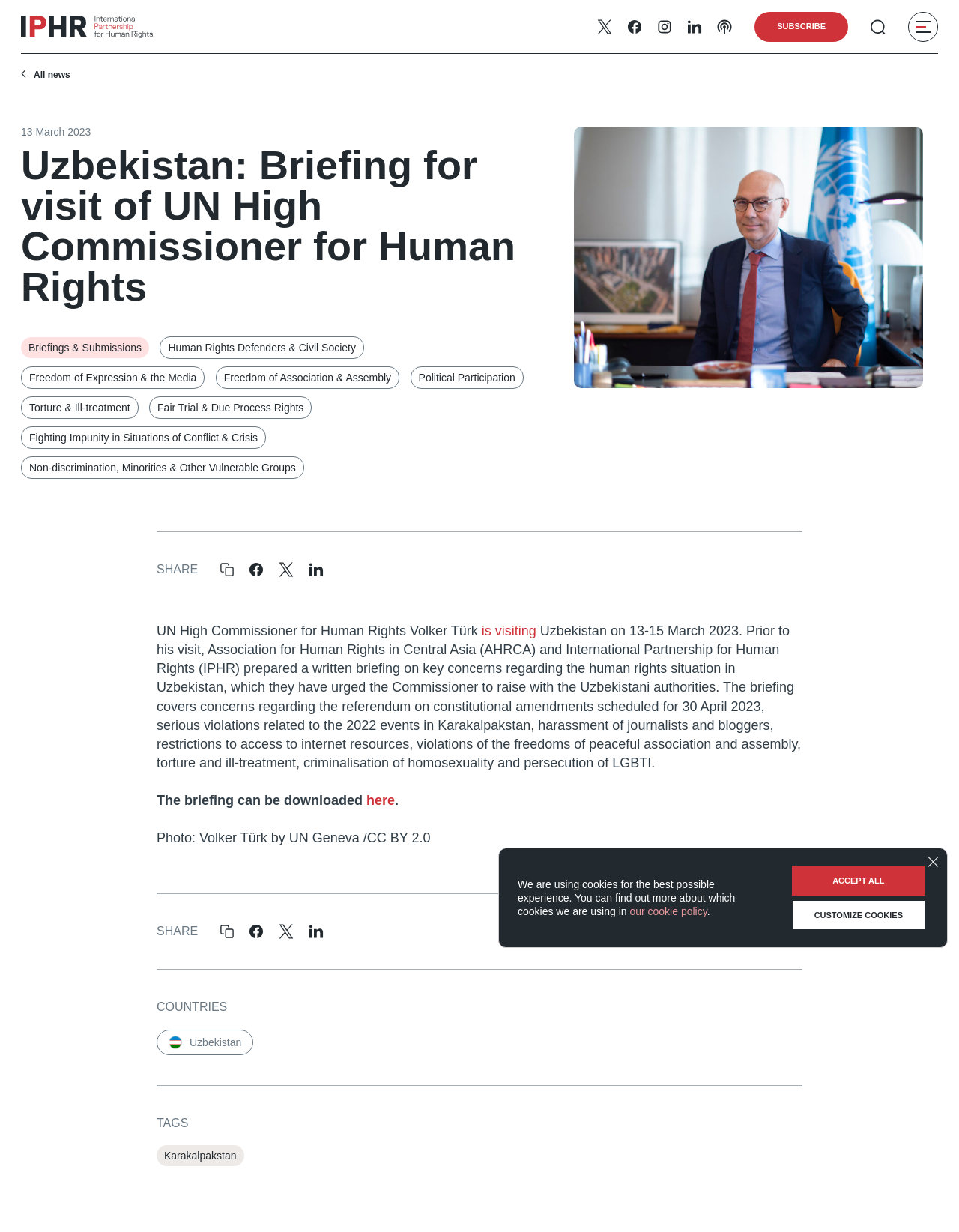Identify the bounding box coordinates of the region I need to click to complete this instruction: "Click the 'SUBSCRIBE' link".

[0.787, 0.01, 0.884, 0.034]